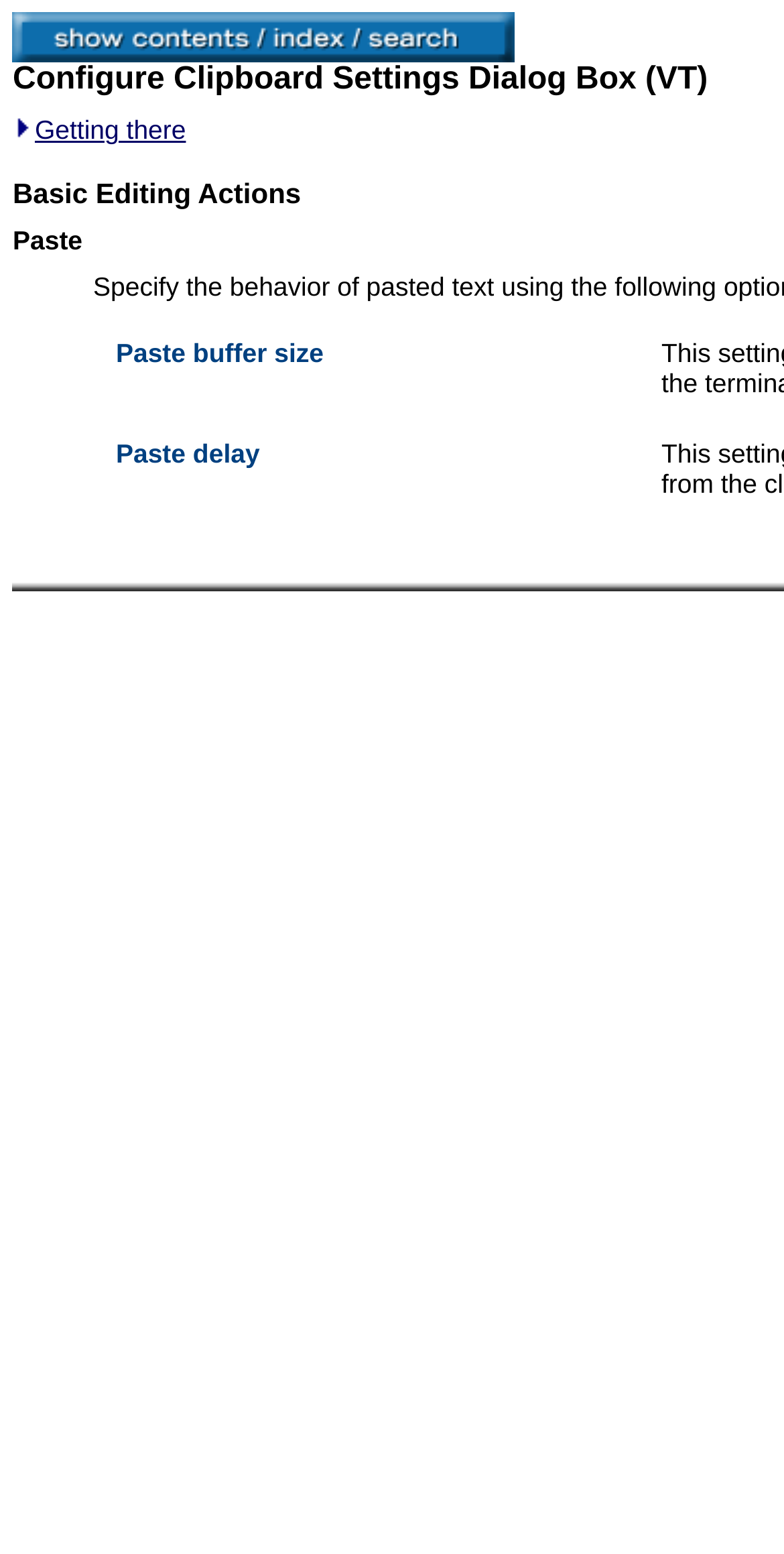Please analyze the image and give a detailed answer to the question:
Is the 'Getting there' link located above the 'Paste' text?

By comparing the y1 and y2 coordinates of the 'Getting there' link and the 'Paste' text, I found that the 'Getting there' link has a smaller y1 value (0.074) than the 'Paste' text (0.145). Therefore, the 'Getting there' link is located above the 'Paste' text.